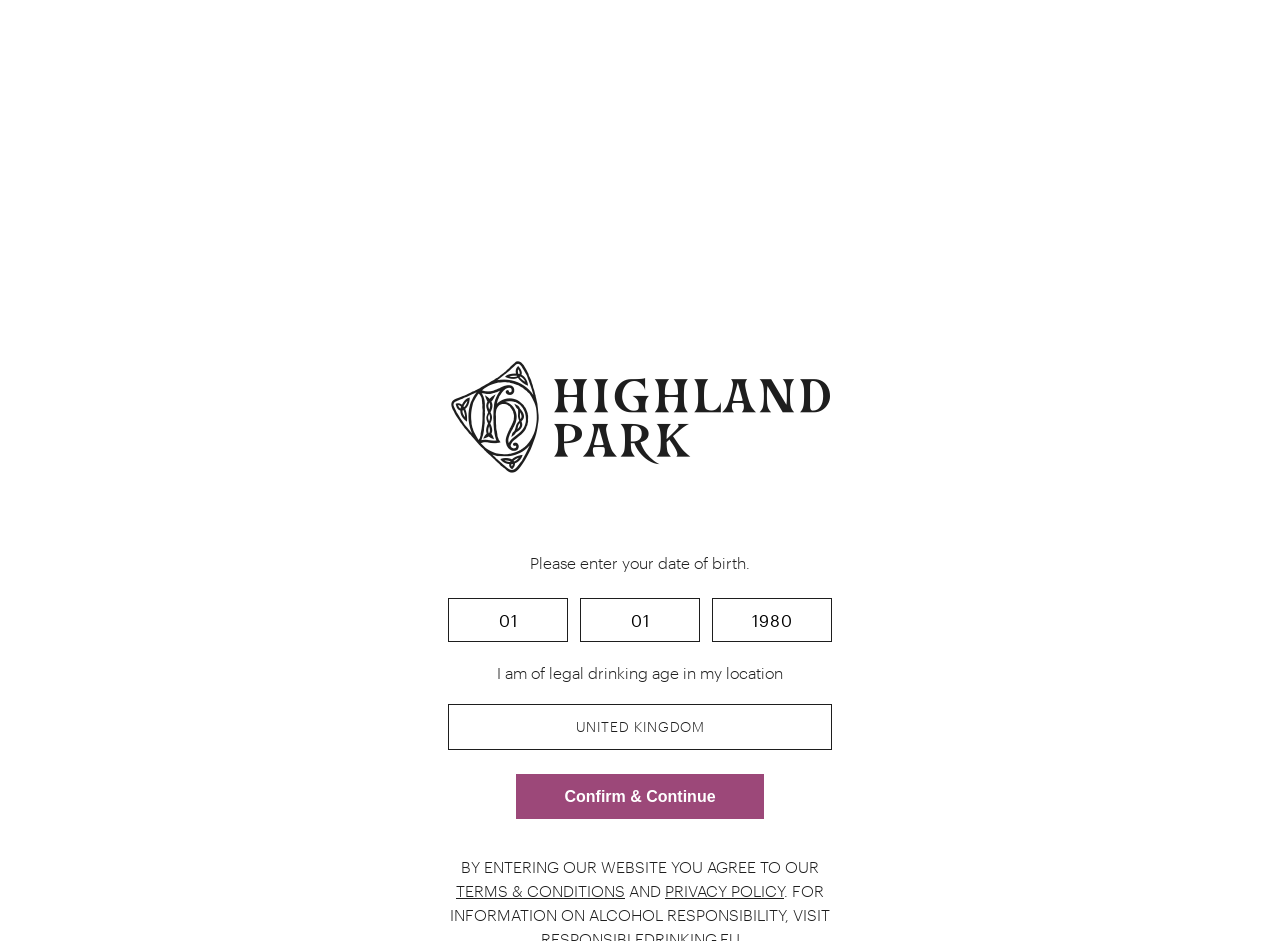Determine the bounding box for the described HTML element: "Confirm & Continue". Ensure the coordinates are four float numbers between 0 and 1 in the format [left, top, right, bottom].

[0.403, 0.823, 0.597, 0.87]